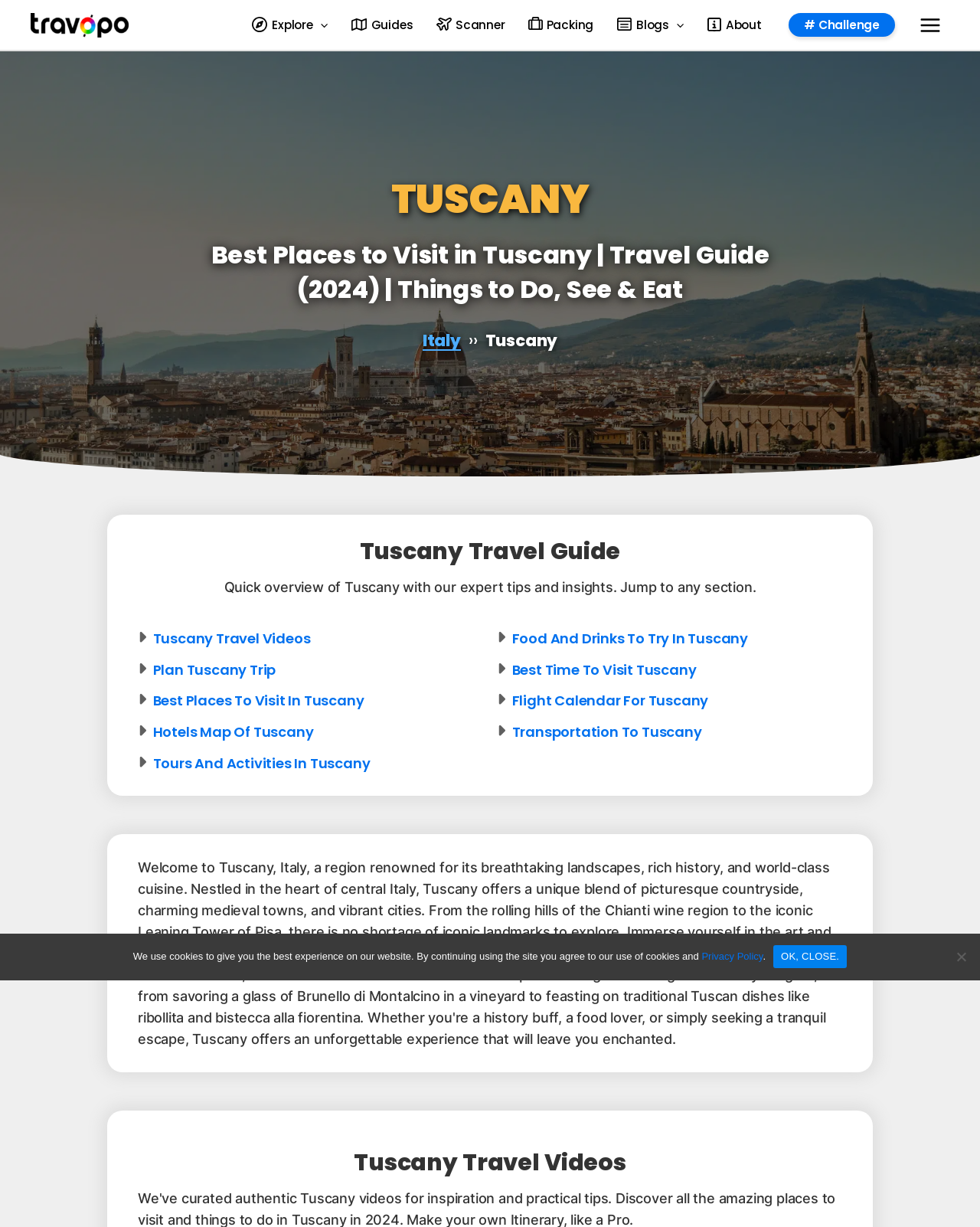Please specify the bounding box coordinates of the region to click in order to perform the following instruction: "Toggle the Explore menu".

[0.245, 0.0, 0.346, 0.041]